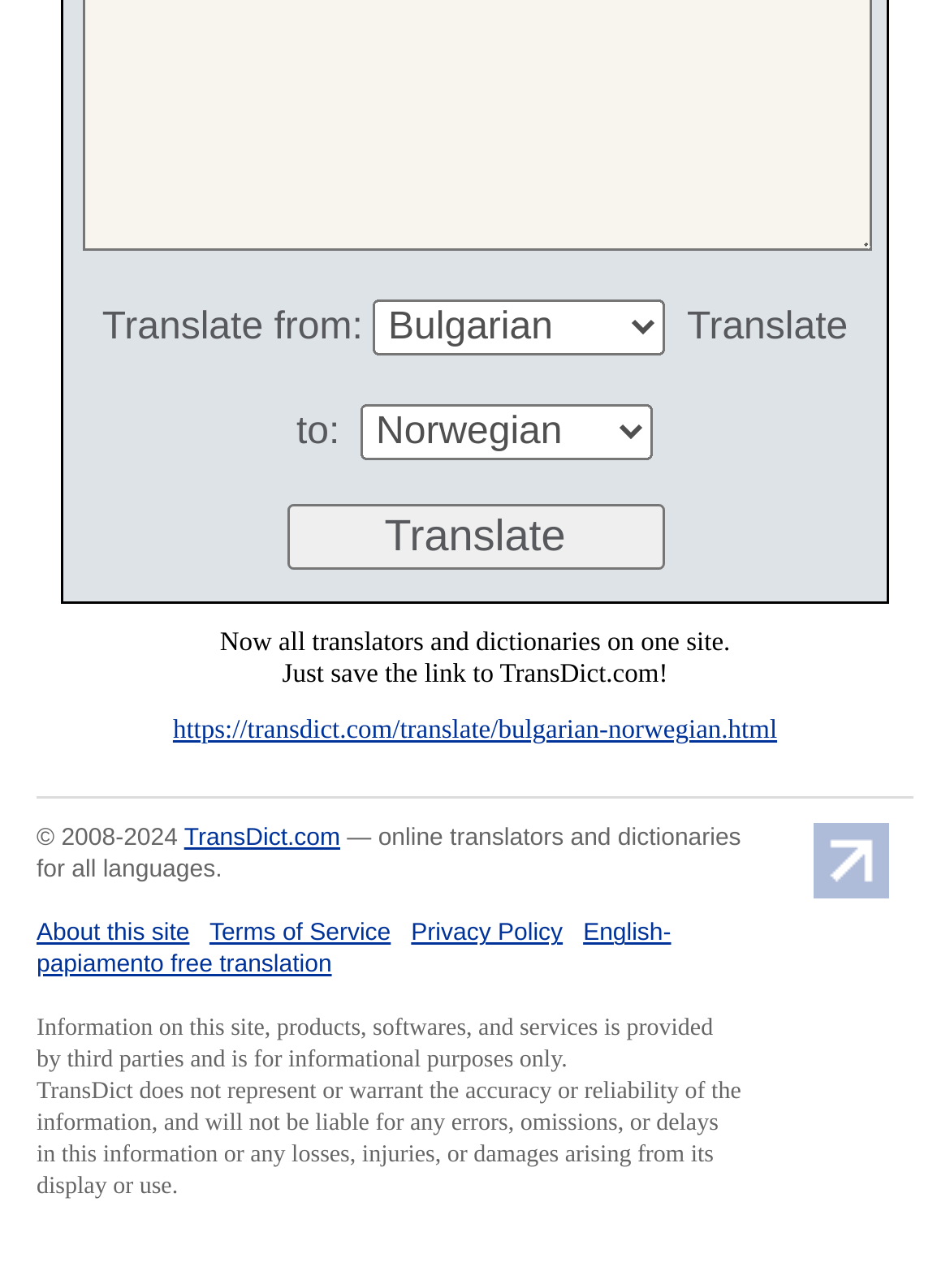Pinpoint the bounding box coordinates of the clickable element needed to complete the instruction: "Click the Seek link". The coordinates should be provided as four float numbers between 0 and 1: [left, top, right, bottom].

None